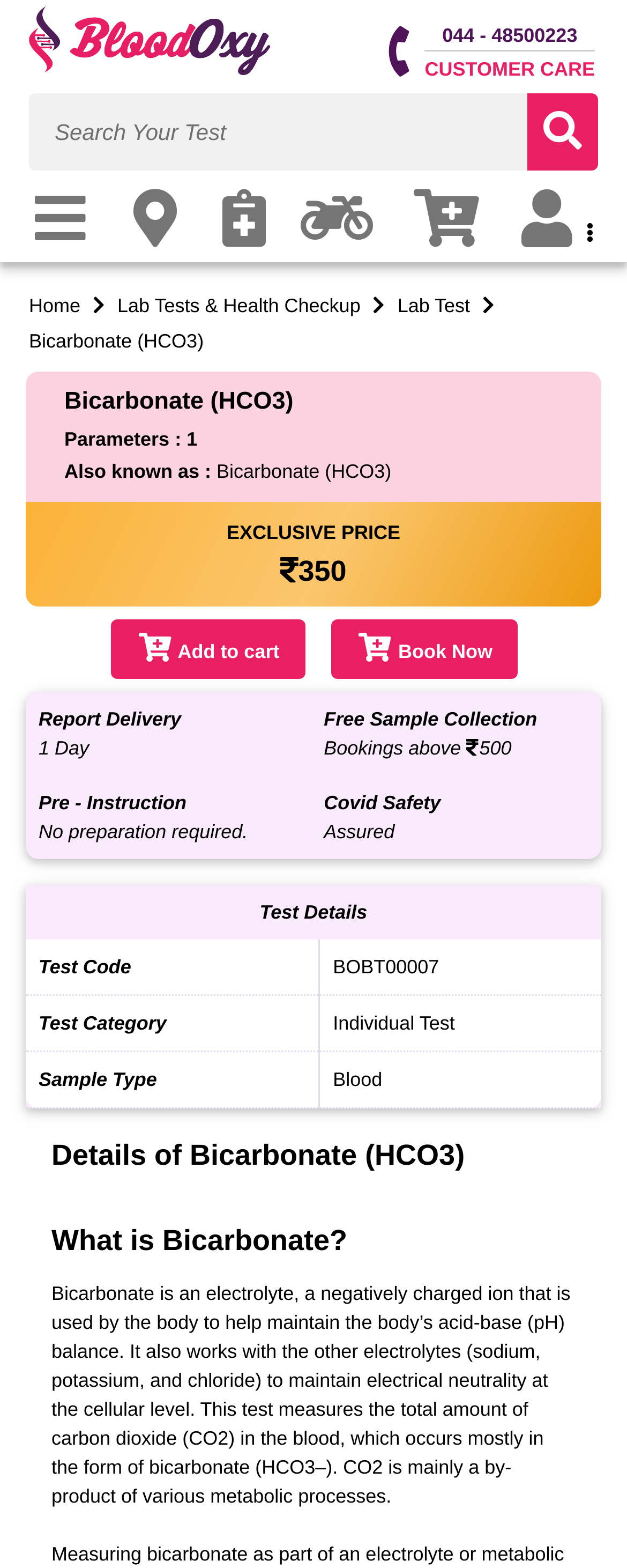Describe every aspect of the webpage in a detailed manner.

This webpage is about booking a Bicarbonate (HCO3) test online on Bloodoxy. At the top, there is a table with a logo and a search bar. Below the table, there are several buttons with icons, including a customer care button. 

On the left side, there are links to navigate to different sections of the website, including "Home", "Lab Tests & Health Checkup", and "Lab Test". 

The main content of the webpage is about the Bicarbonate (HCO3) test. There is a heading with the test name, followed by a table with parameters and exclusive price information. Below the table, there are two buttons: "Add to cart" and "Book Now". 

Further down, there is another table with details about the test, including report delivery time, sample collection, and pre-instructions. 

Below that, there is a table with test details, including test code, test category, and sample type. 

The webpage also provides information about what Bicarbonate is, its function in the body, and how it is measured.